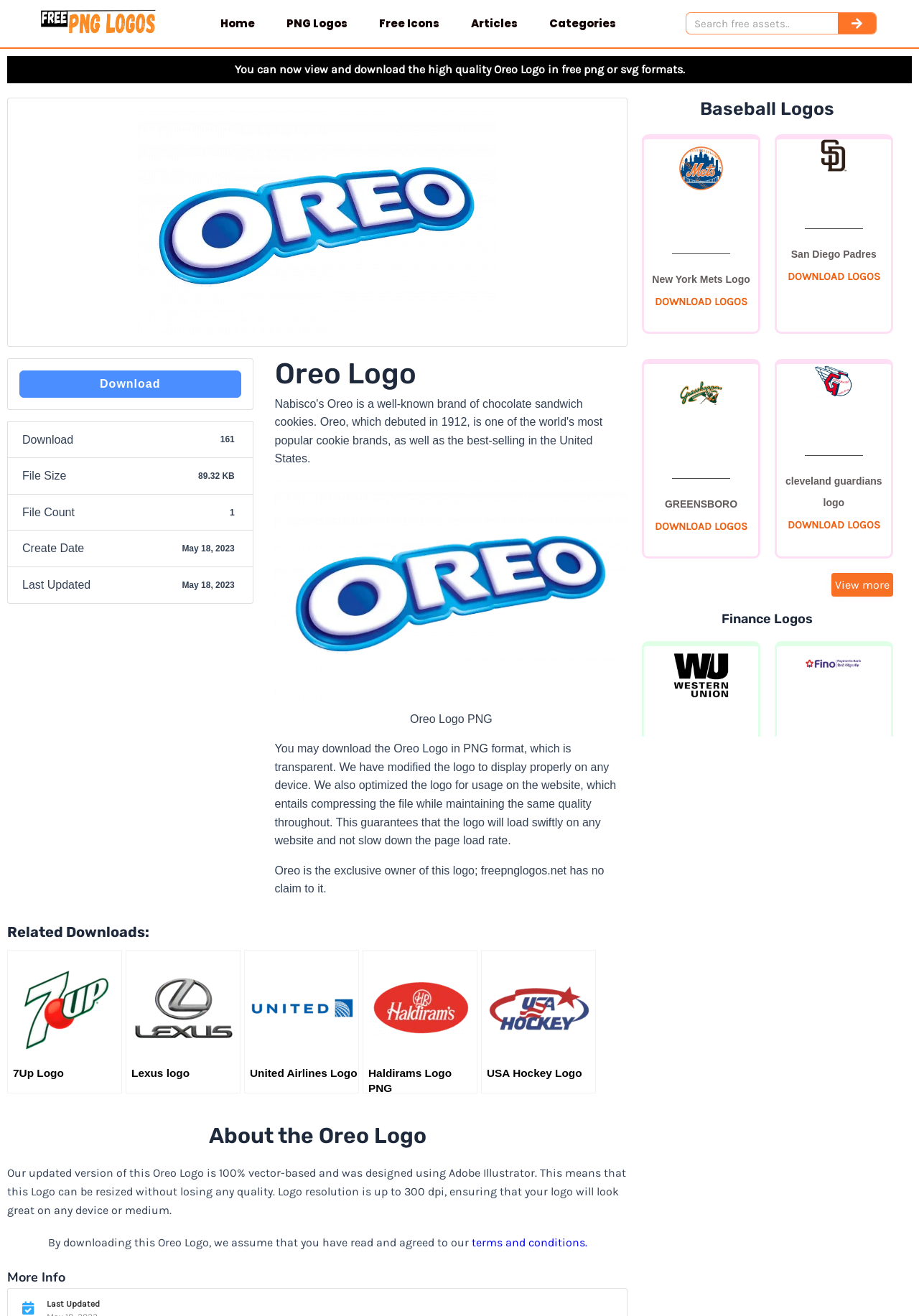Identify the bounding box for the element characterized by the following description: "Vanguard".

[0.882, 0.764, 0.932, 0.773]